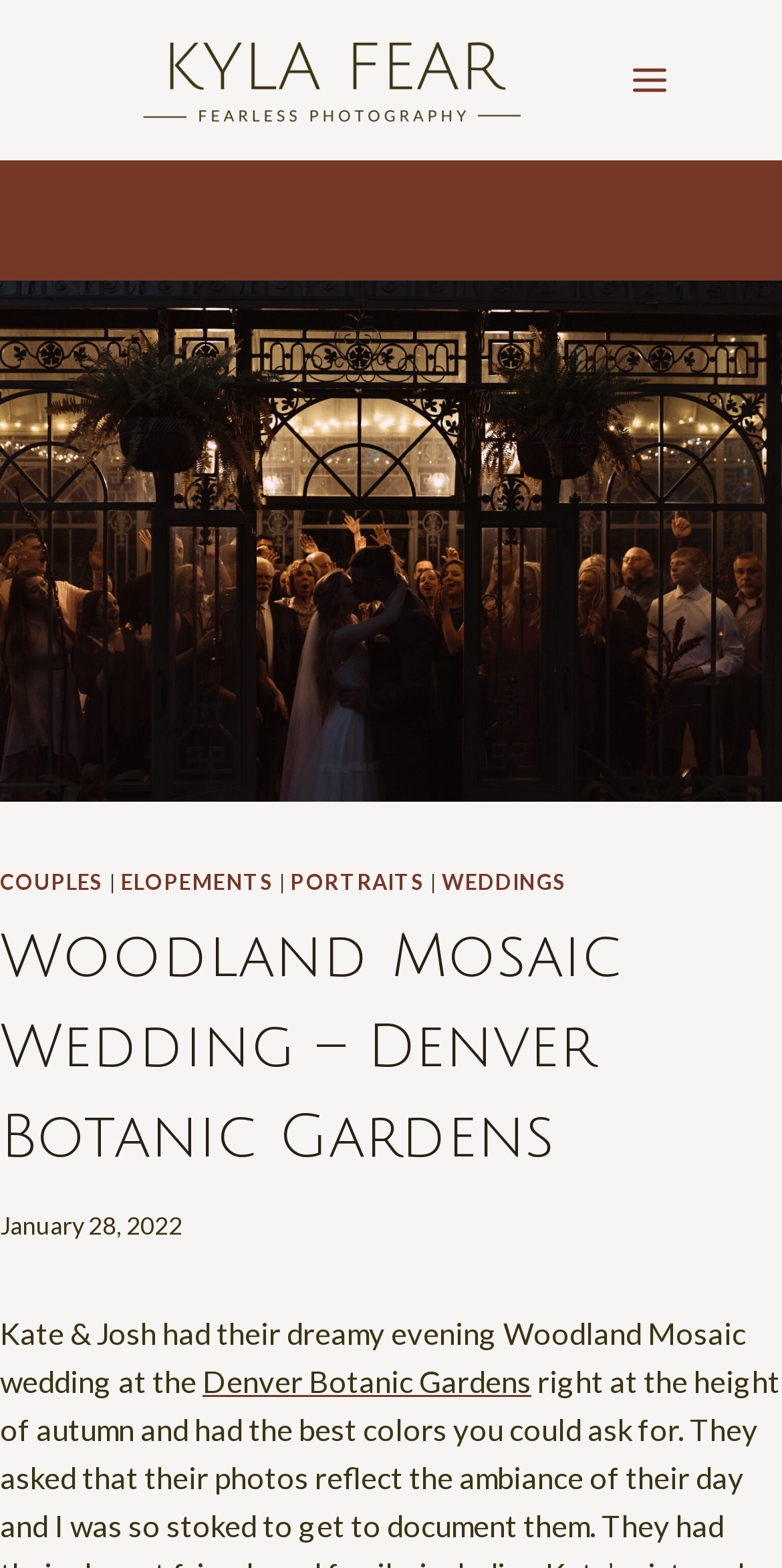What is the name of the wedding venue?
Based on the image, provide your answer in one word or phrase.

Woodland Mosaic